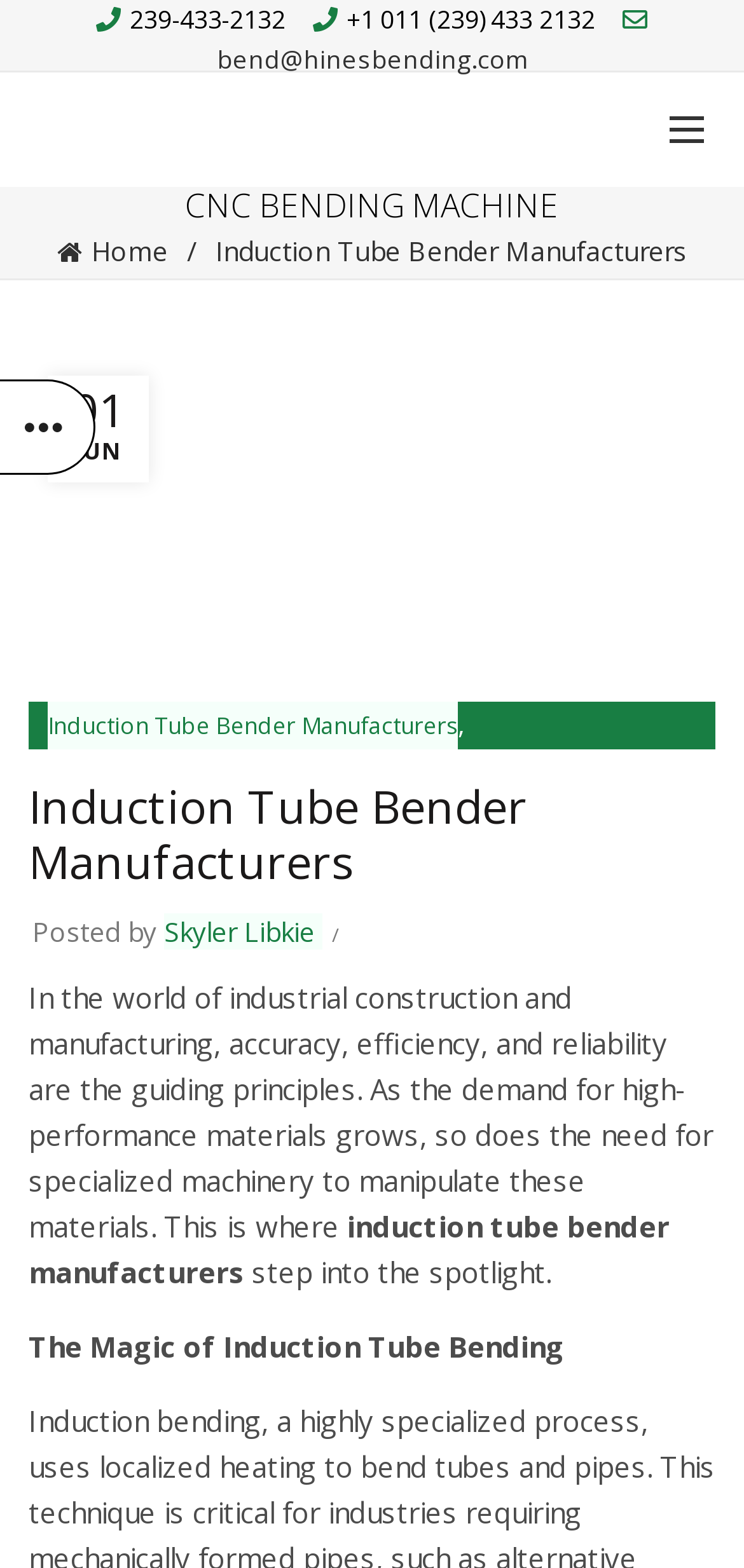Locate the bounding box coordinates of the clickable region necessary to complete the following instruction: "View the sidebar". Provide the coordinates in the format of four float numbers between 0 and 1, i.e., [left, top, right, bottom].

[0.0, 0.242, 0.128, 0.303]